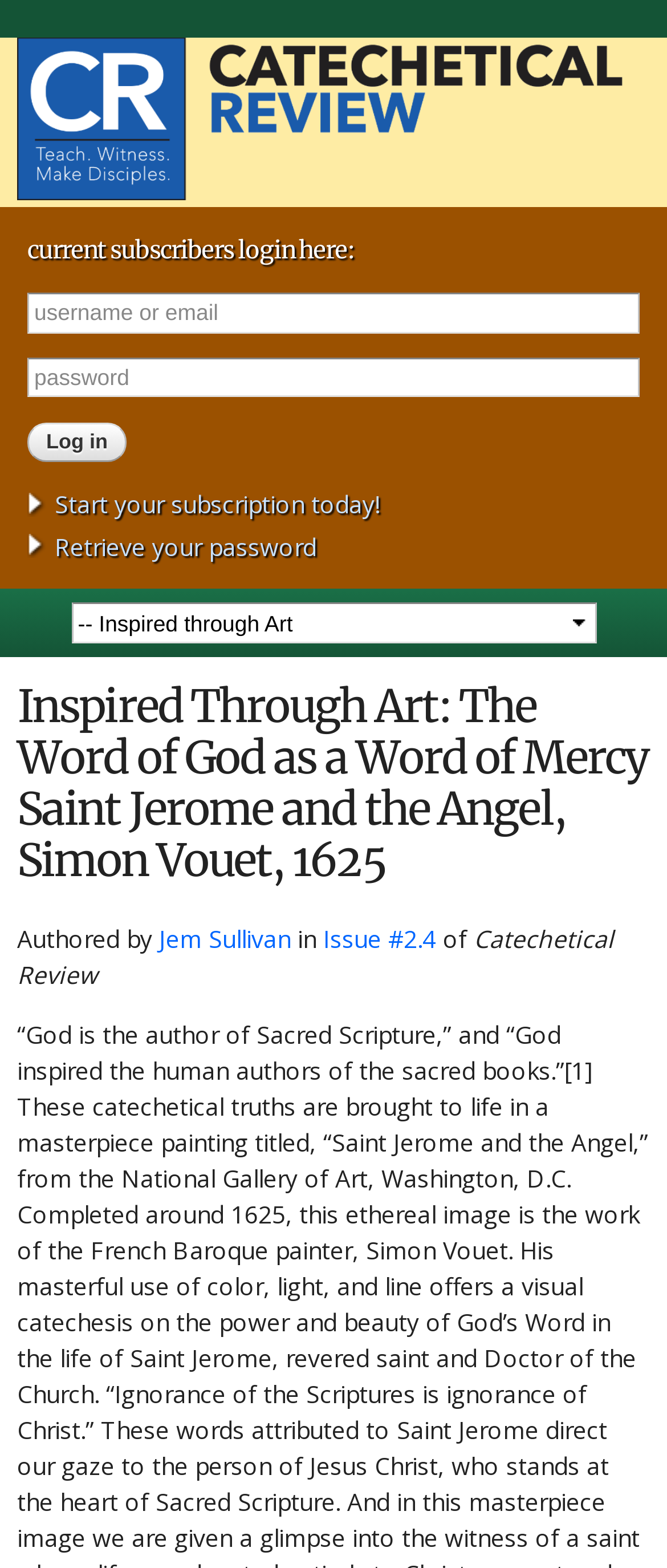Provide a single word or phrase to answer the given question: 
How many links are there in the top section?

3